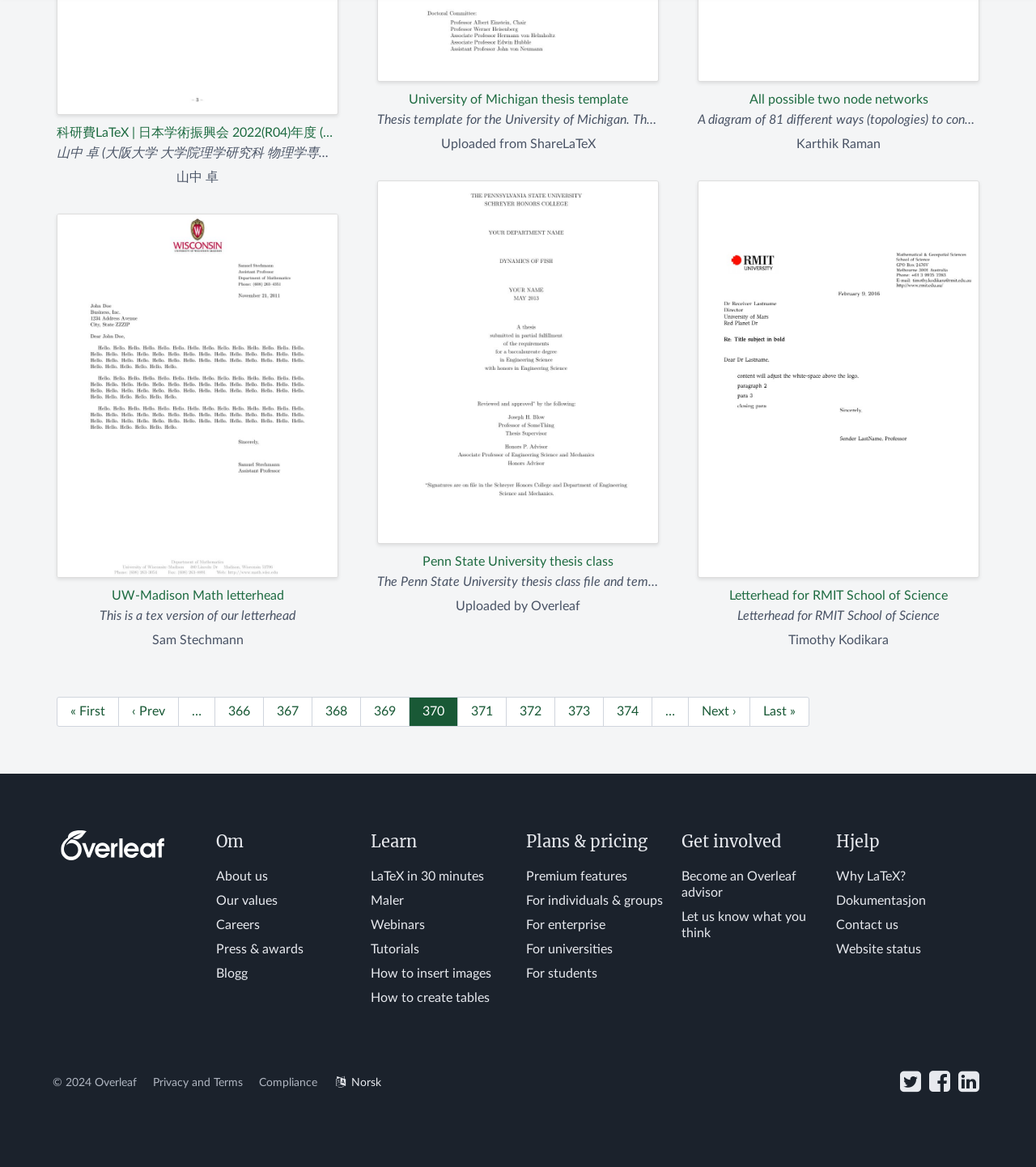What is the name of the university thesis class?
Answer the question with a detailed explanation, including all necessary information.

I found this answer by looking at the link element with the text 'Penn State University thesis class' which is located at [0.364, 0.154, 0.636, 0.491] and has an image with the same name.